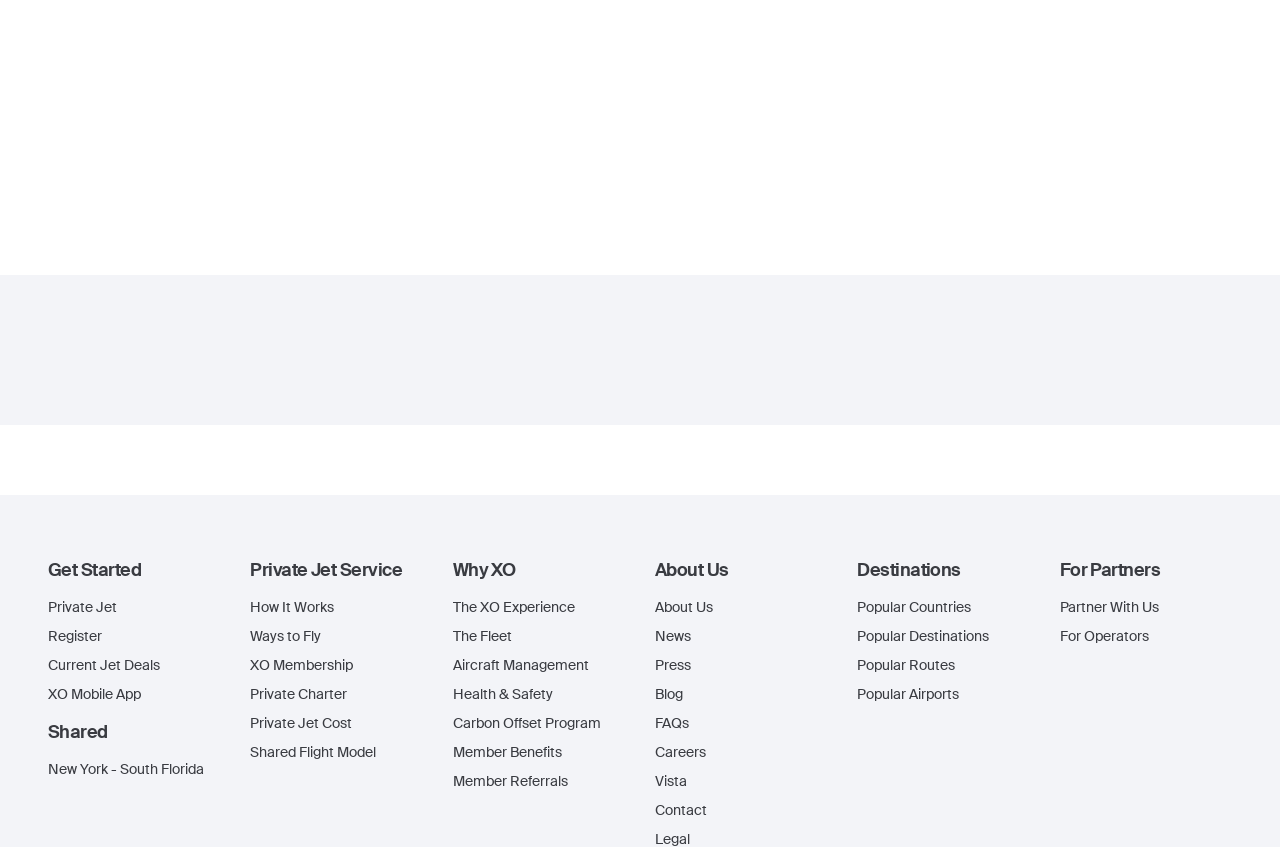Pinpoint the bounding box coordinates of the area that must be clicked to complete this instruction: "Discover why choose XO".

[0.354, 0.655, 0.488, 0.69]